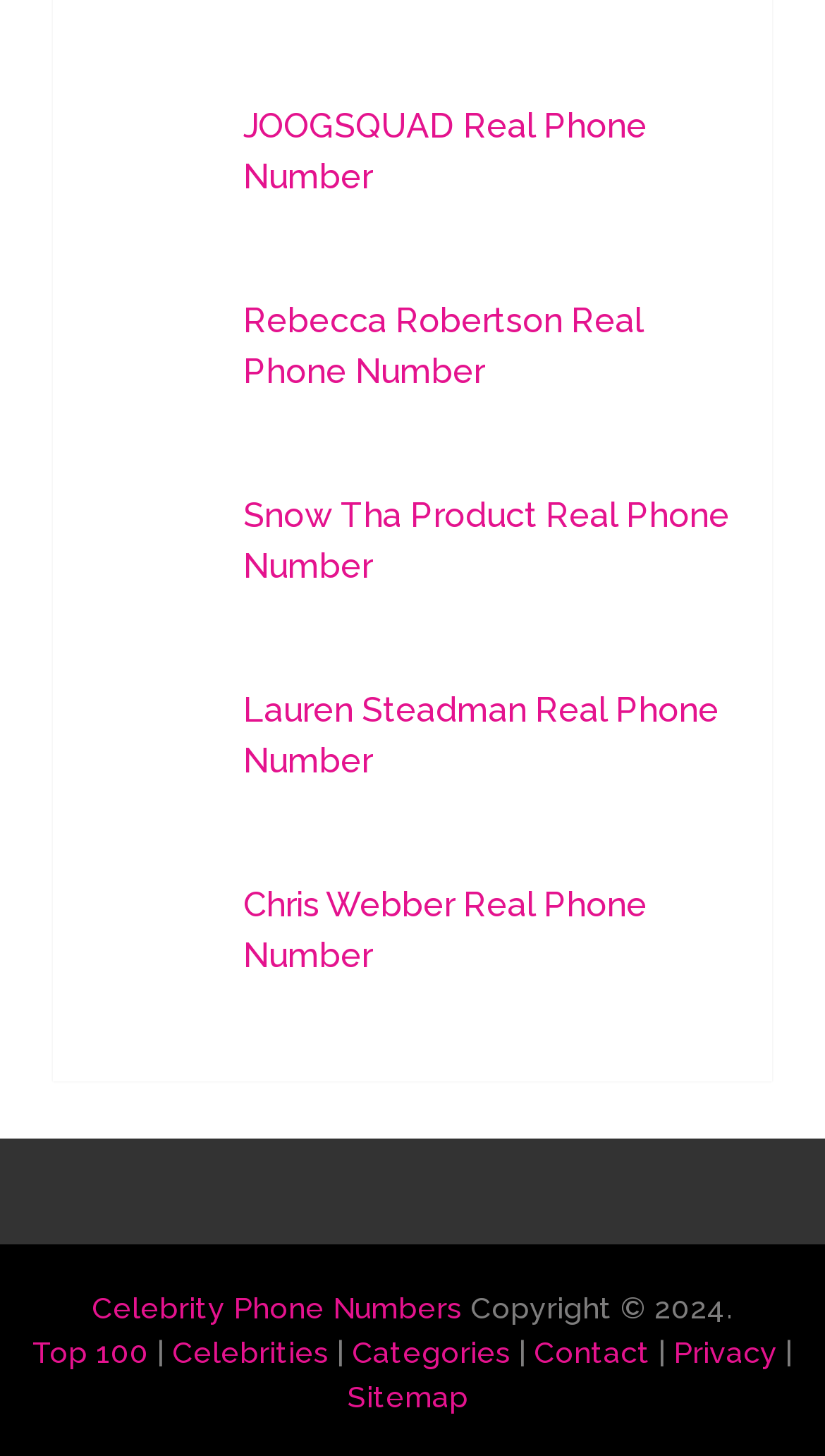How many navigation links are at the bottom of the page?
Using the image as a reference, give a one-word or short phrase answer.

7